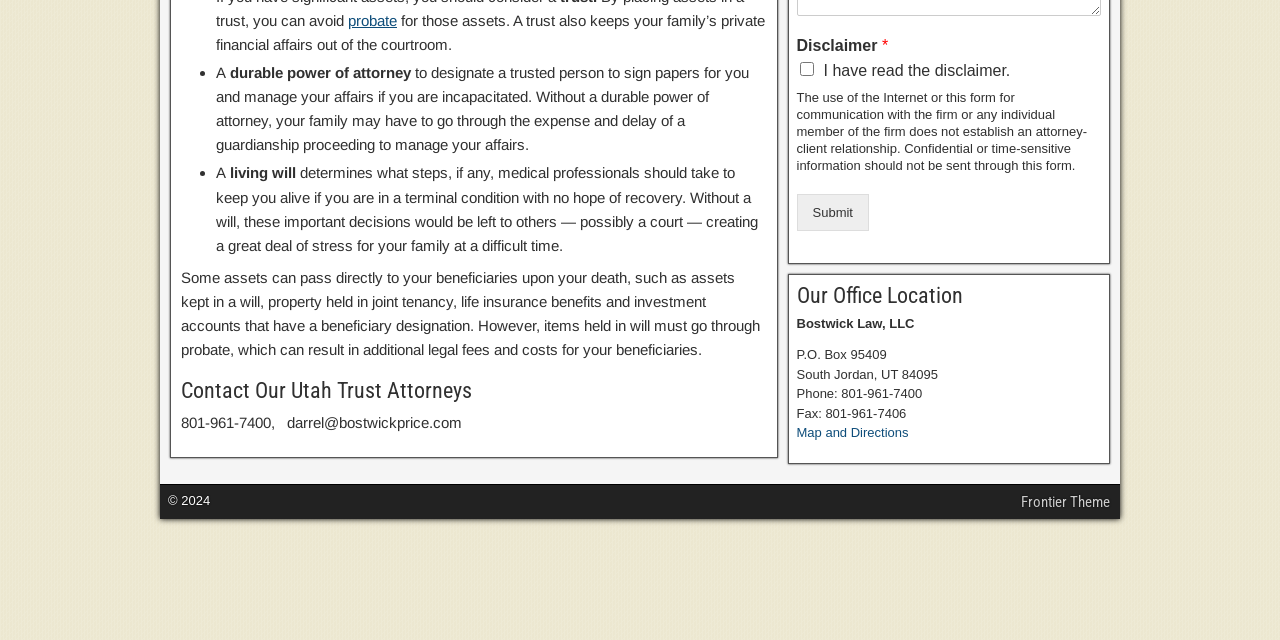Determine the bounding box coordinates for the HTML element mentioned in the following description: "Submit". The coordinates should be a list of four floats ranging from 0 to 1, represented as [left, top, right, bottom].

[0.622, 0.304, 0.679, 0.362]